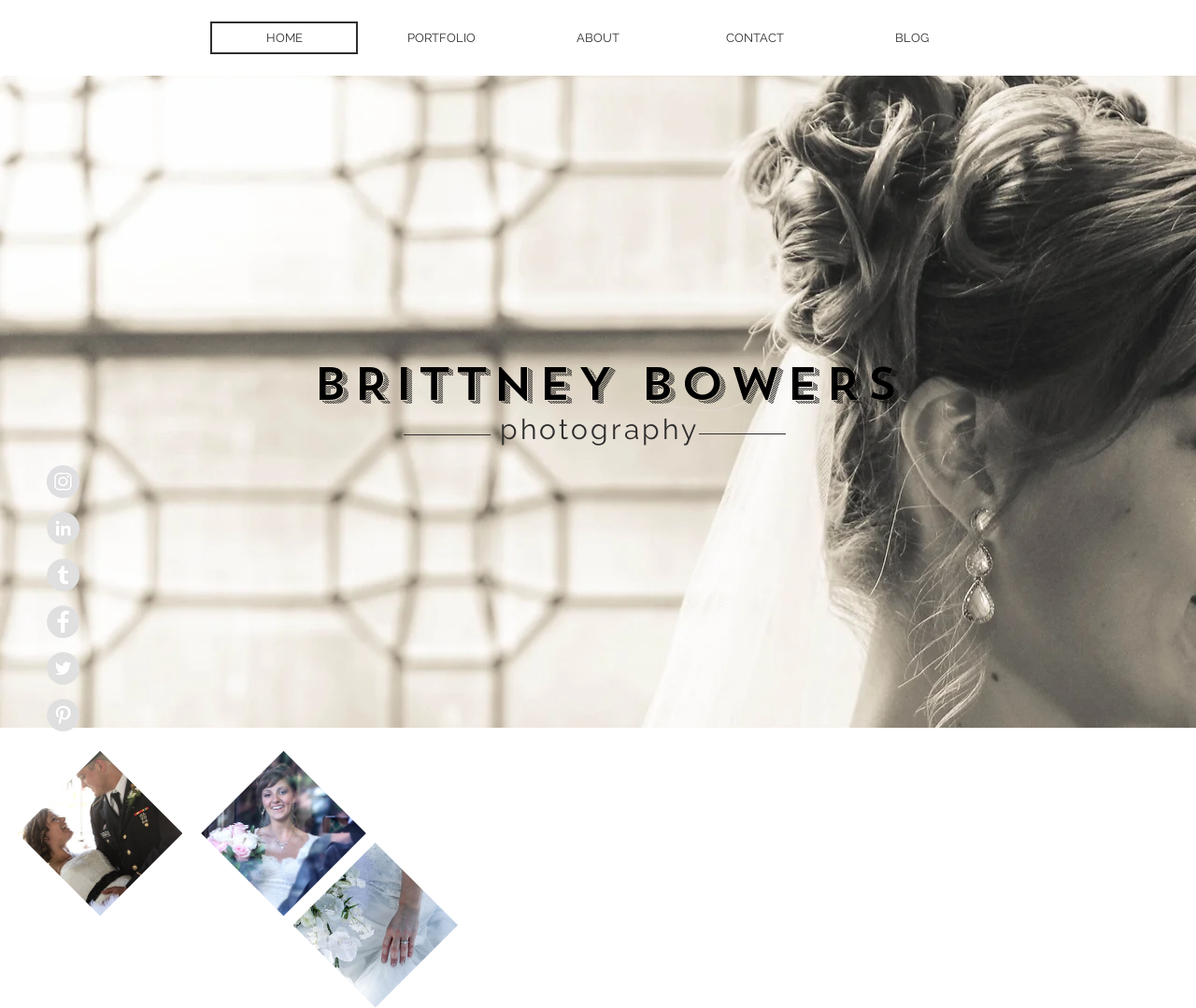Determine the bounding box coordinates of the region to click in order to accomplish the following instruction: "contact Brittney Bowers". Provide the coordinates as four float numbers between 0 and 1, specifically [left, top, right, bottom].

[0.57, 0.021, 0.693, 0.054]